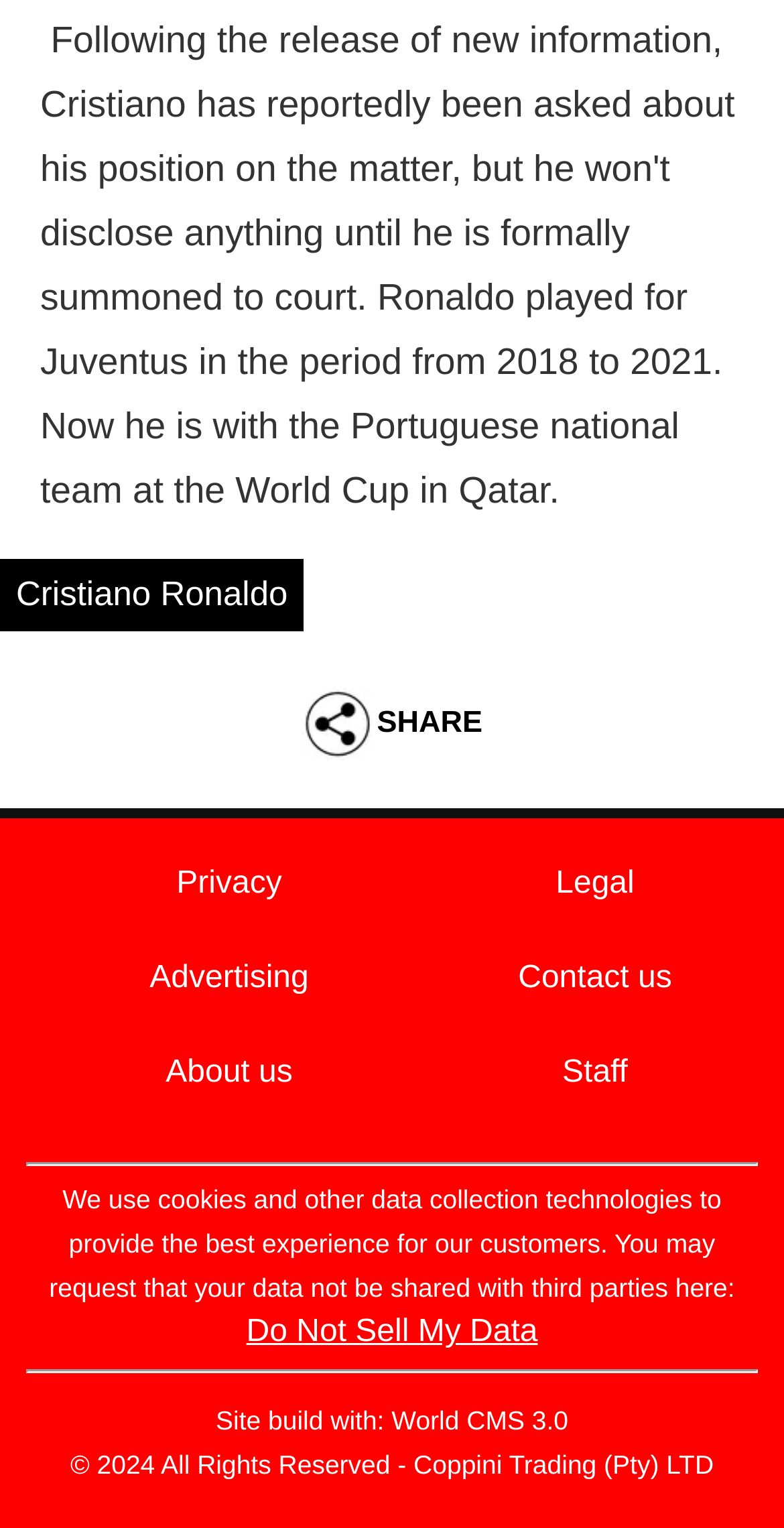Use the details in the image to answer the question thoroughly: 
What year is the copyright reserved for?

The StaticText element at the bottom of the page mentions '© 2024 All Rights Reserved - Coppini Trading (Pty) LTD', indicating that the copyright is reserved for the year 2024.